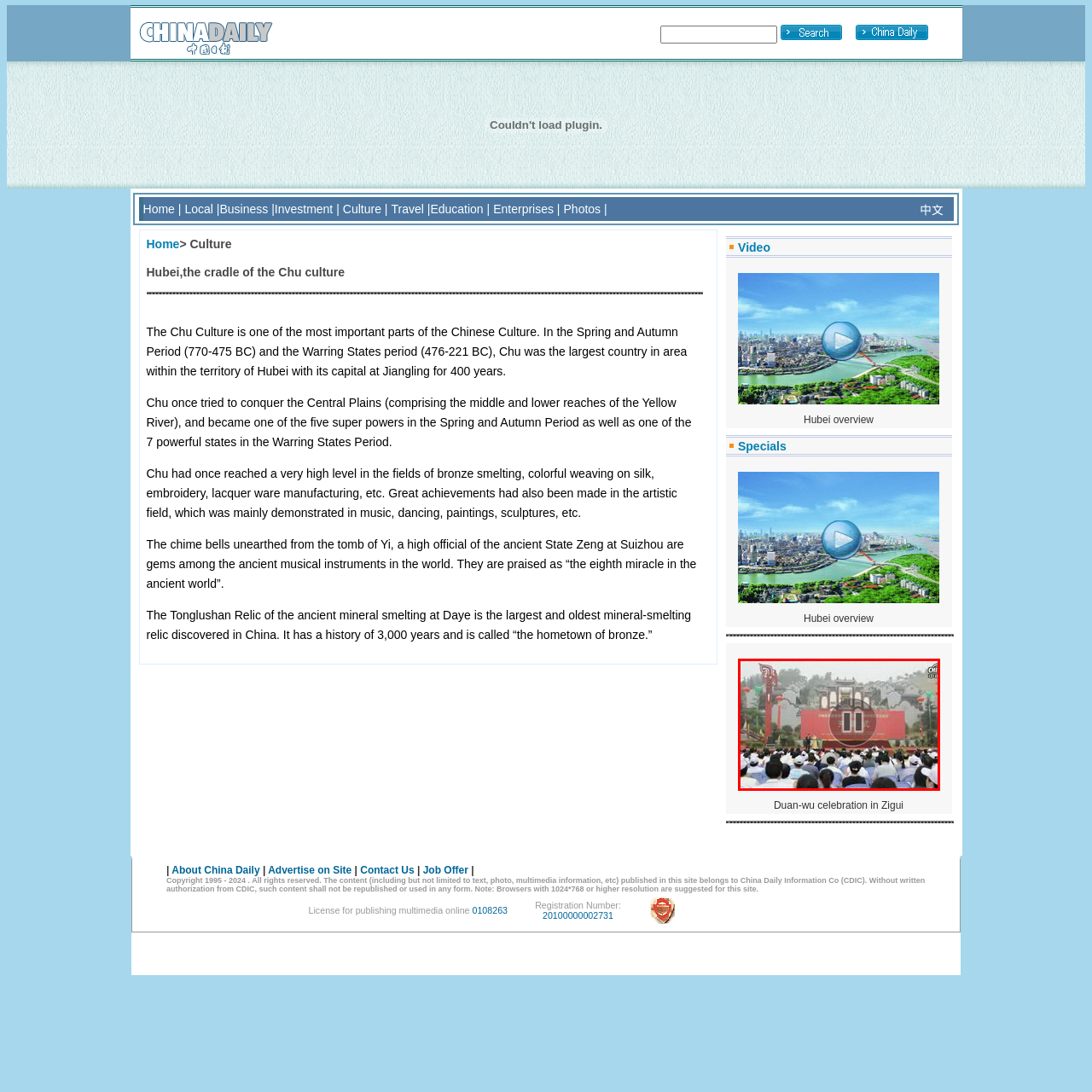Refer to the section enclosed in the red box, What is the purpose of the large display screen on the stage? Please answer briefly with a single word or phrase.

Sharing important messages or visuals